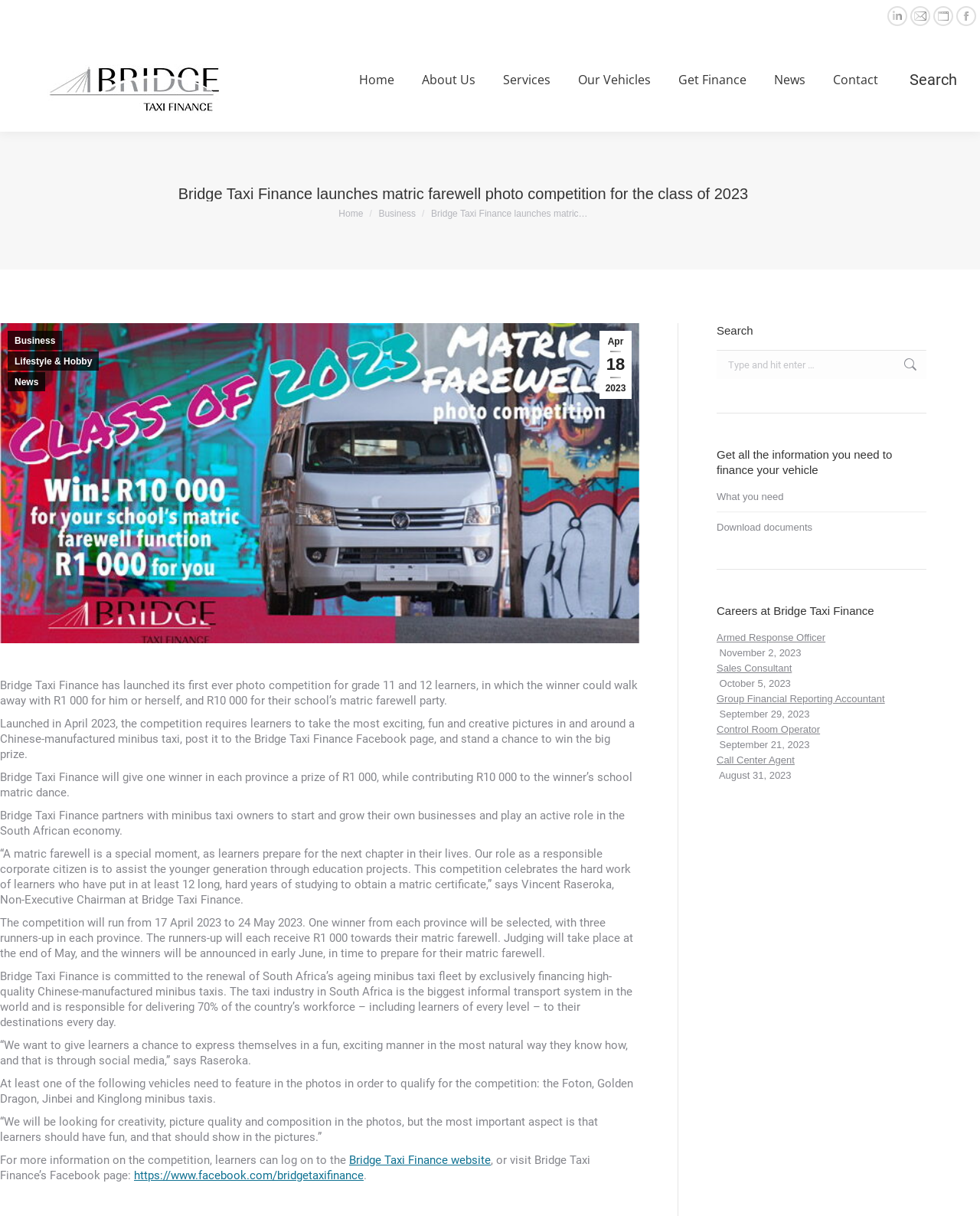Please identify the bounding box coordinates of the area that needs to be clicked to follow this instruction: "Search for something".

[0.923, 0.058, 0.977, 0.073]